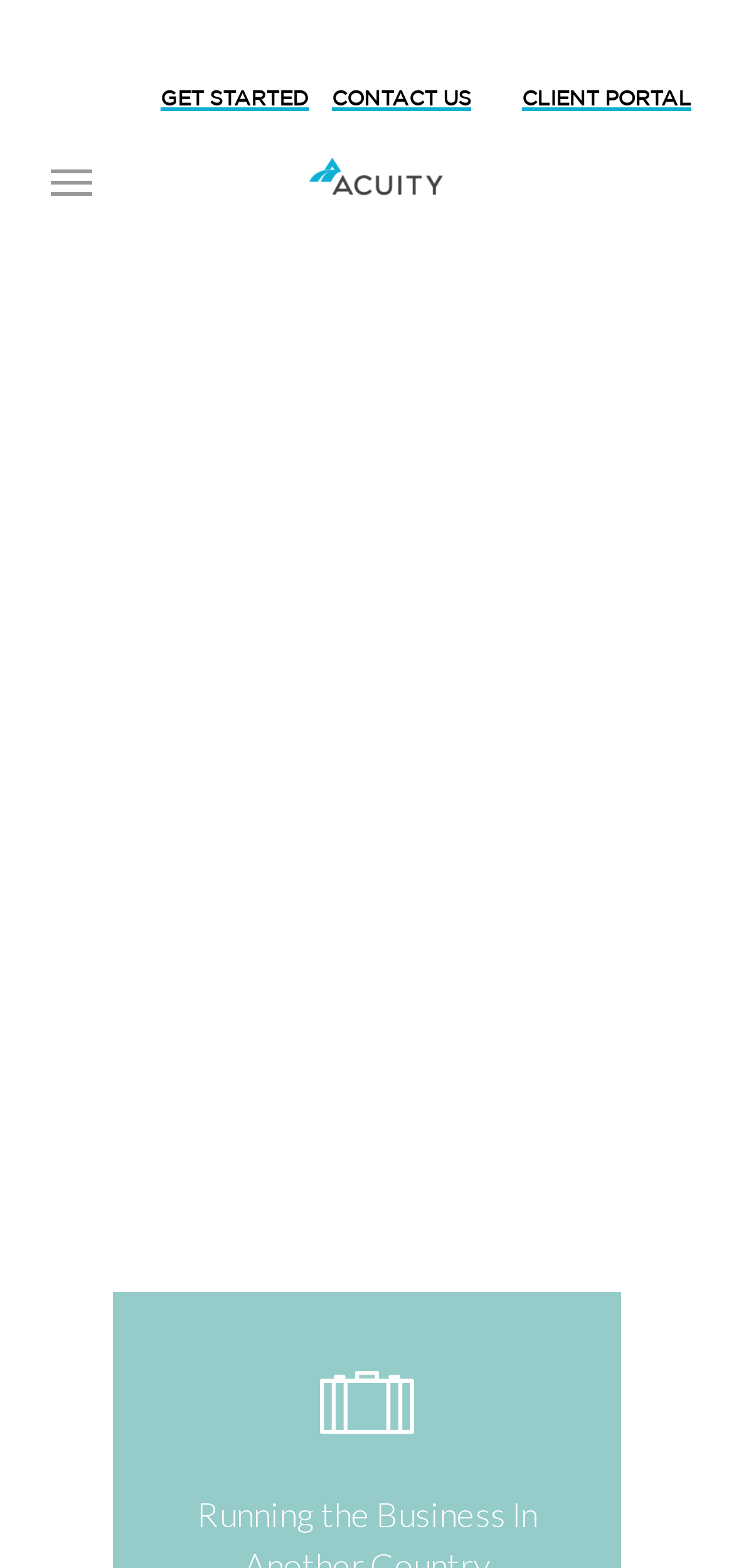What is the name of the company?
Ensure your answer is thorough and detailed.

The company name is obtained from the link element with the text 'Acuity' and an image with the same name, which is likely the company logo.